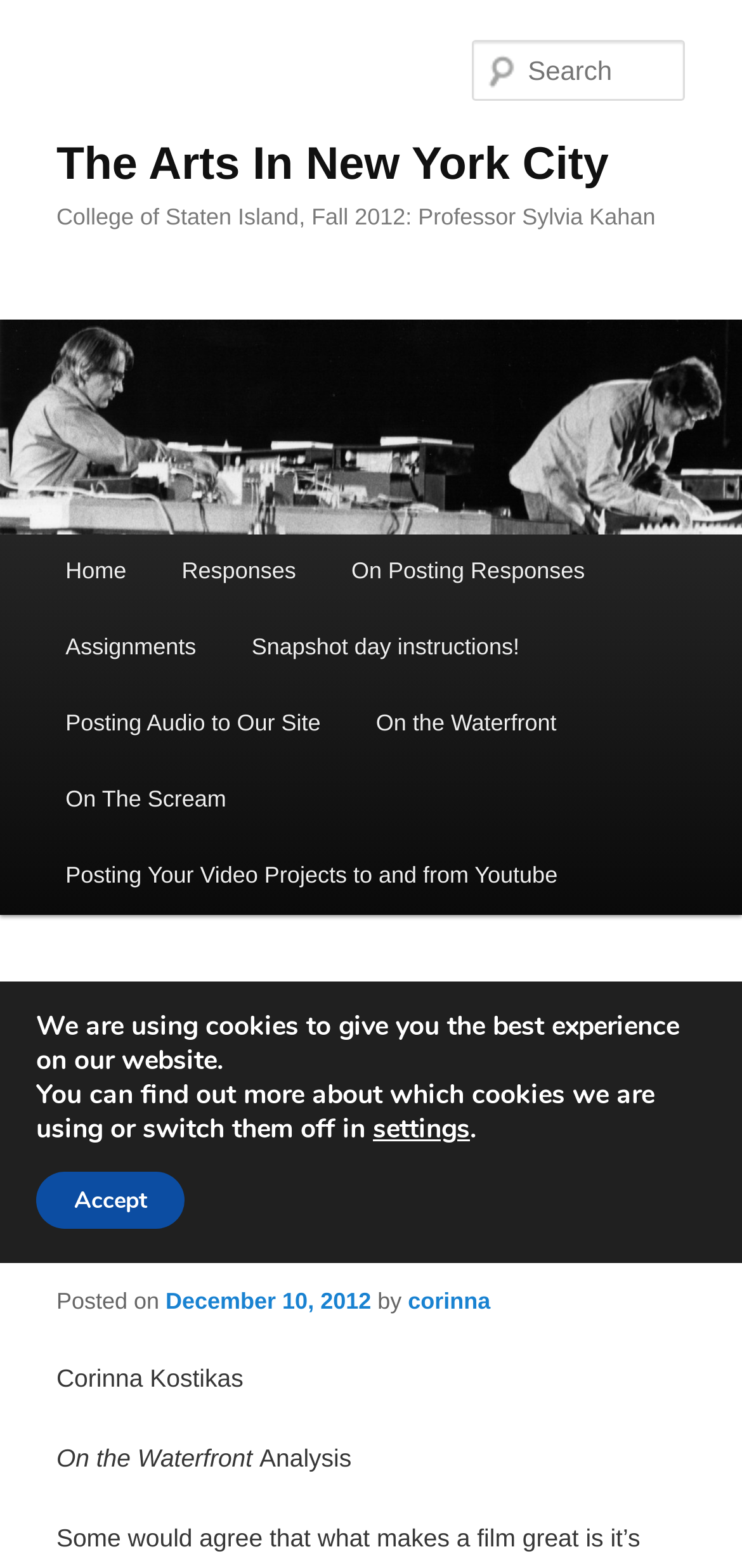Find and indicate the bounding box coordinates of the region you should select to follow the given instruction: "View next post".

[0.818, 0.623, 0.924, 0.64]